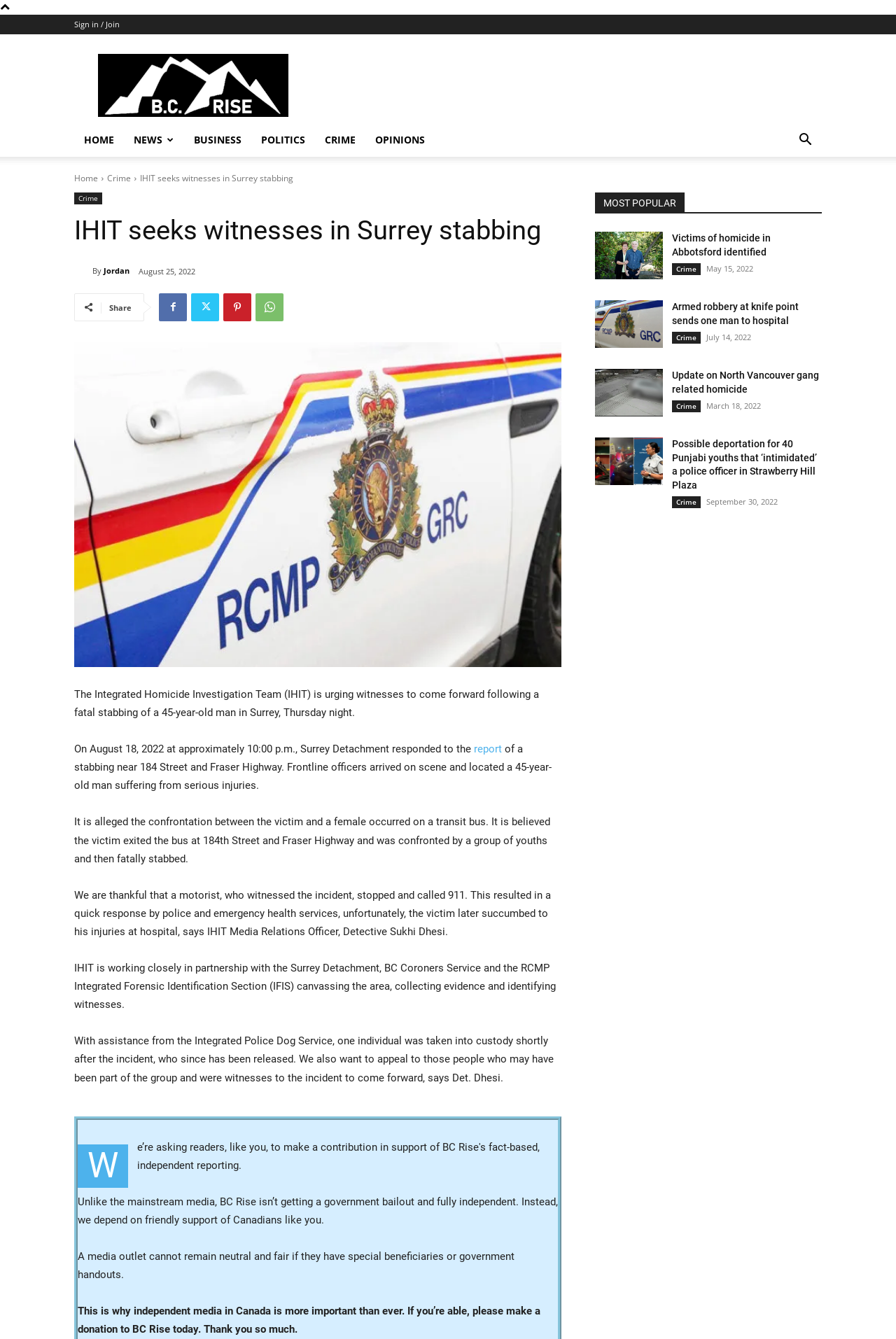Please determine the bounding box coordinates of the section I need to click to accomplish this instruction: "Donate to BC Rise".

[0.087, 0.974, 0.603, 0.998]